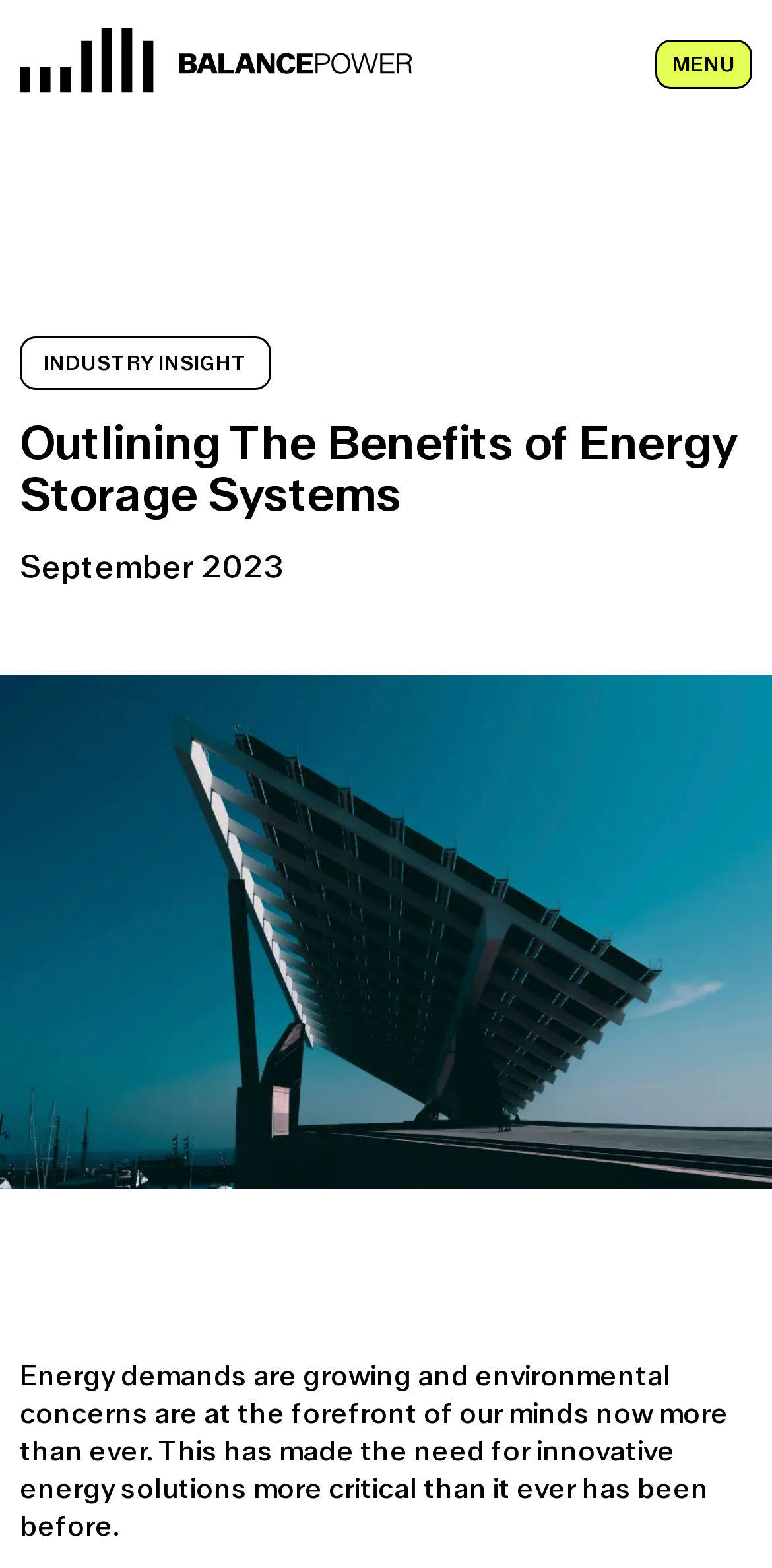What is the company's address?
Can you provide a detailed and comprehensive answer to the question?

I found the company's address by looking at the contact information section, where it is listed as a static text.